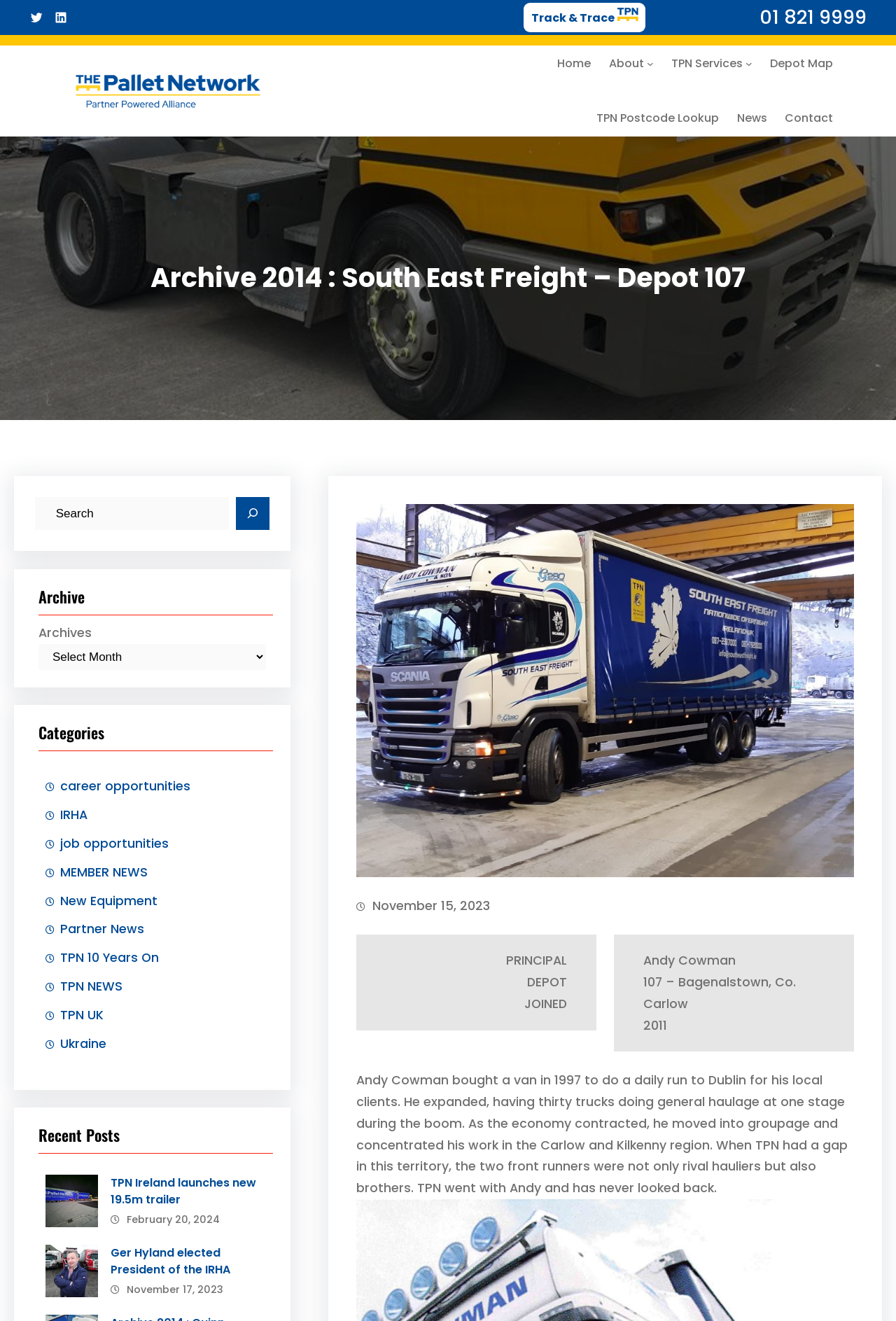How many trucks did Andy Cowman have at one stage?
Identify the answer in the screenshot and reply with a single word or phrase.

thirty